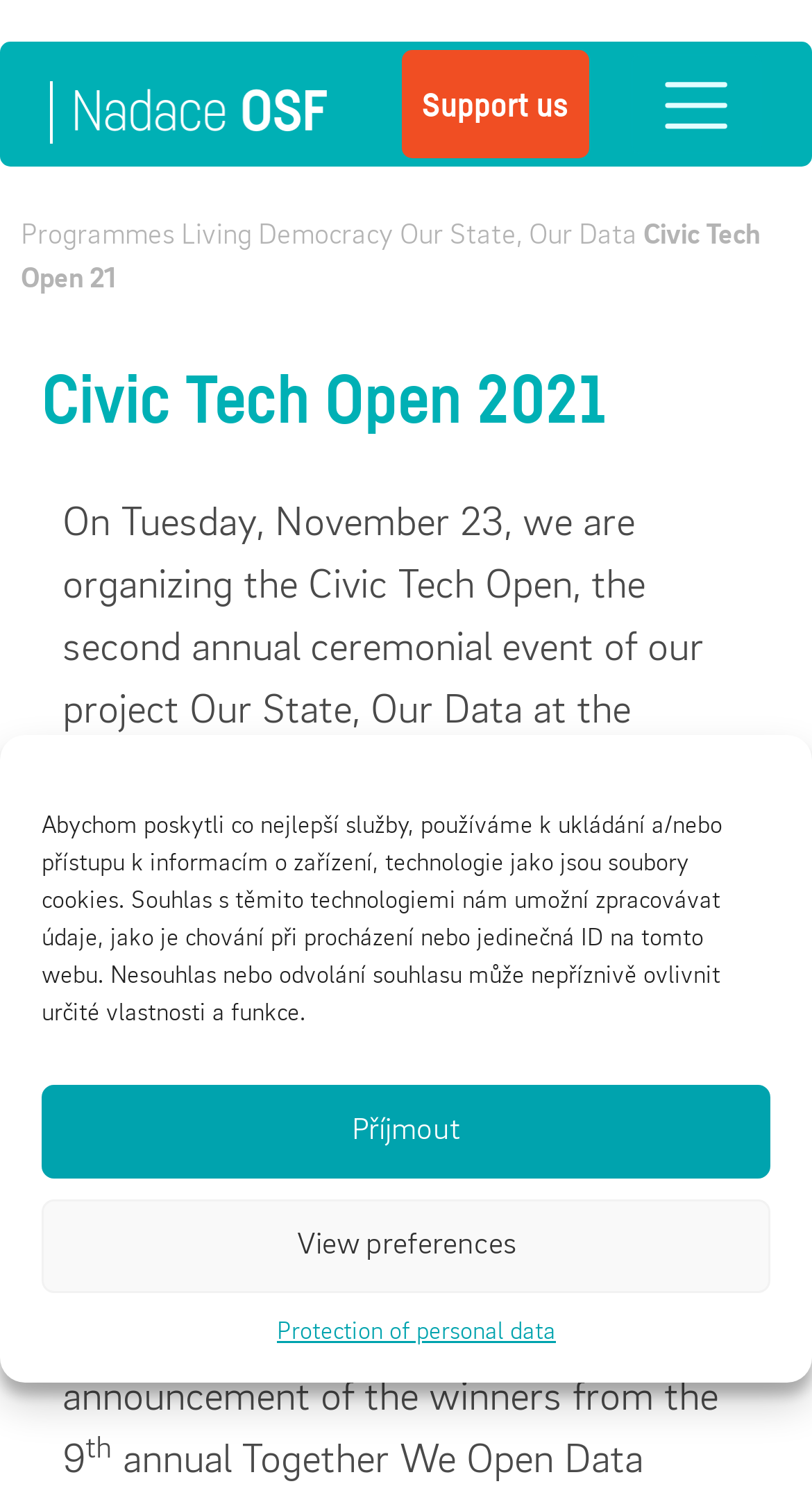Where is the event taking place?
Answer with a single word or phrase, using the screenshot for reference.

Auditorium of the DOX Center for Contemporary Art